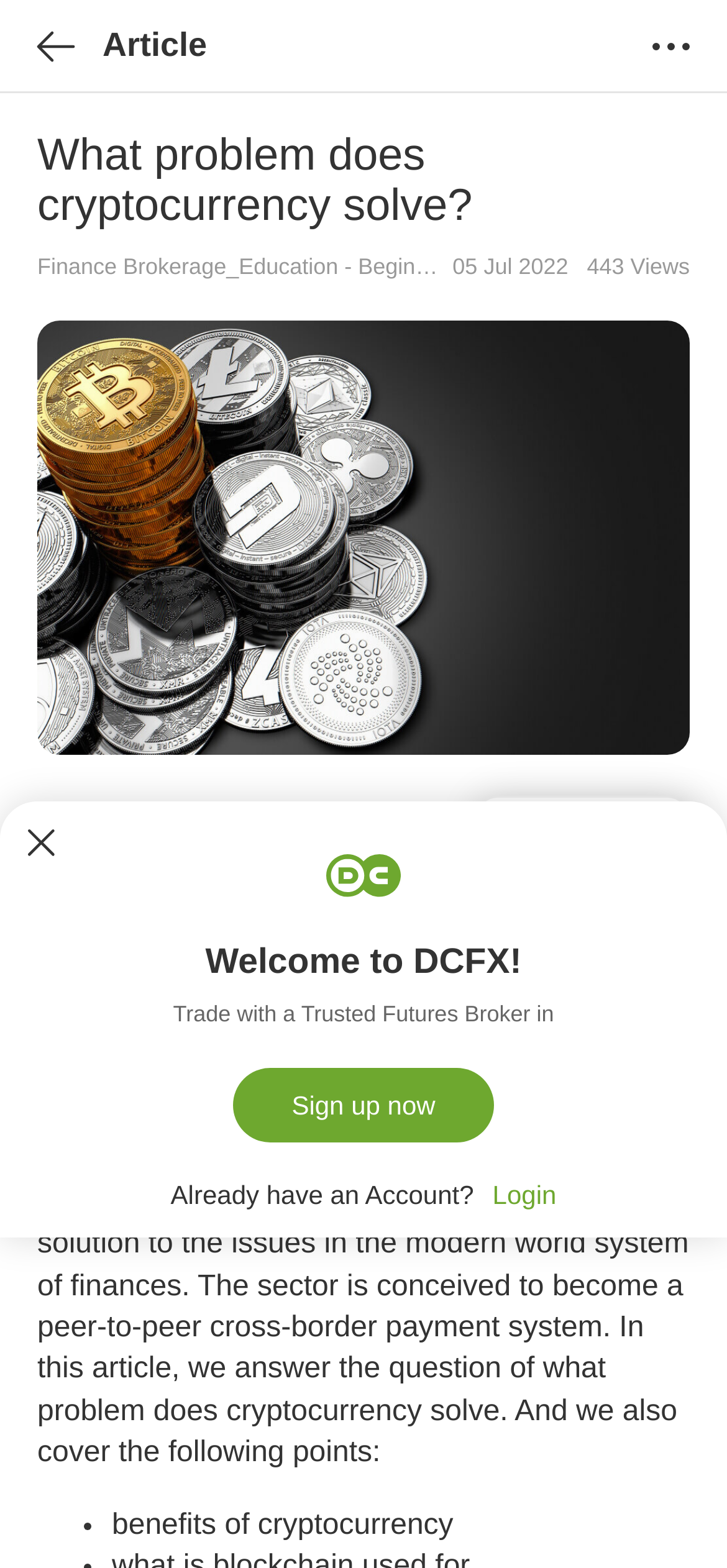Please determine the main heading text of this webpage.

What problem does cryptocurrency solve?